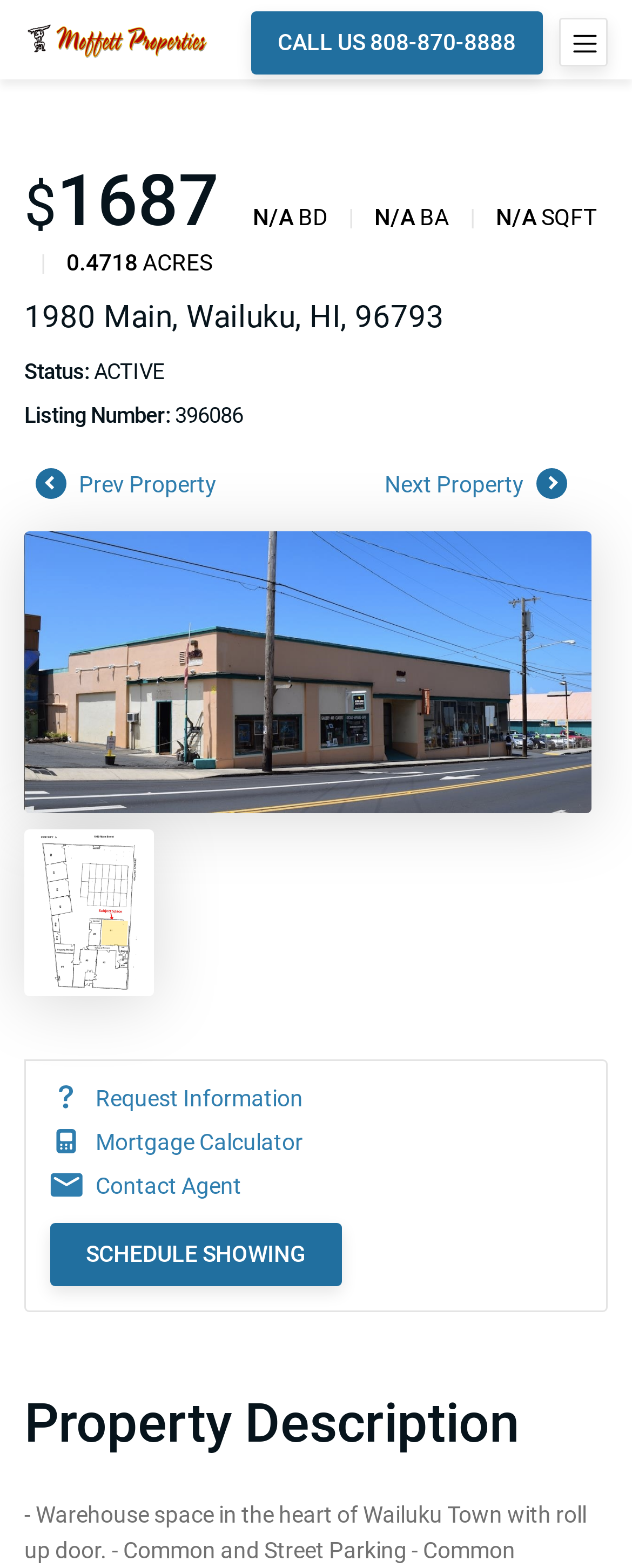Find and specify the bounding box coordinates that correspond to the clickable region for the instruction: "Request information about the property".

[0.079, 0.692, 0.592, 0.71]